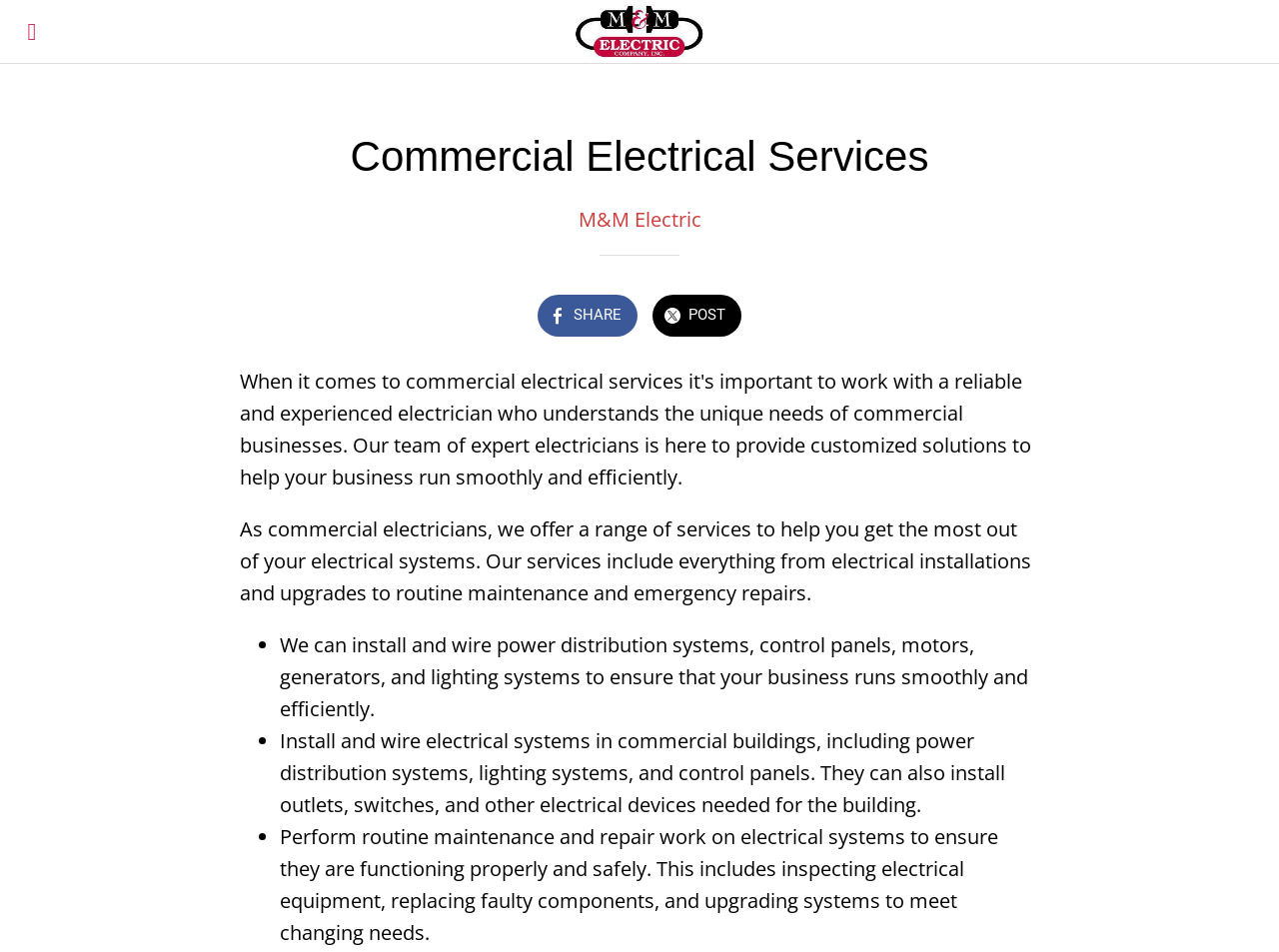Provide a thorough description of the webpage's content and layout.

The webpage is about M&M Electric, a company that provides electrical solutions for commercial buildings. At the top right corner, there is a "Close" button. Below it, there is a prominent link "Expert Commercial Electricians | 24 Hr Service" accompanied by an image. 

On the left side, there is a heading "Commercial Electrical Services". To the right of the heading, the company name "M&M Electric" is displayed. A horizontal separator line is placed below the company name. 

Further down, there are three buttons: "SHARE" and "POST" are positioned side by side, and below them, there is a paragraph of text describing the company's services, including electrical installations, upgrades, maintenance, and emergency repairs.

Below the paragraph, there is a list of three bullet points, each describing a specific service offered by the company. The first point explains that they can install and wire power distribution systems, control panels, motors, generators, and lighting systems. The second point details their ability to install electrical systems in commercial buildings, including power distribution systems, lighting systems, and control panels. The third point describes their routine maintenance and repair work on electrical systems to ensure they are functioning properly and safely.